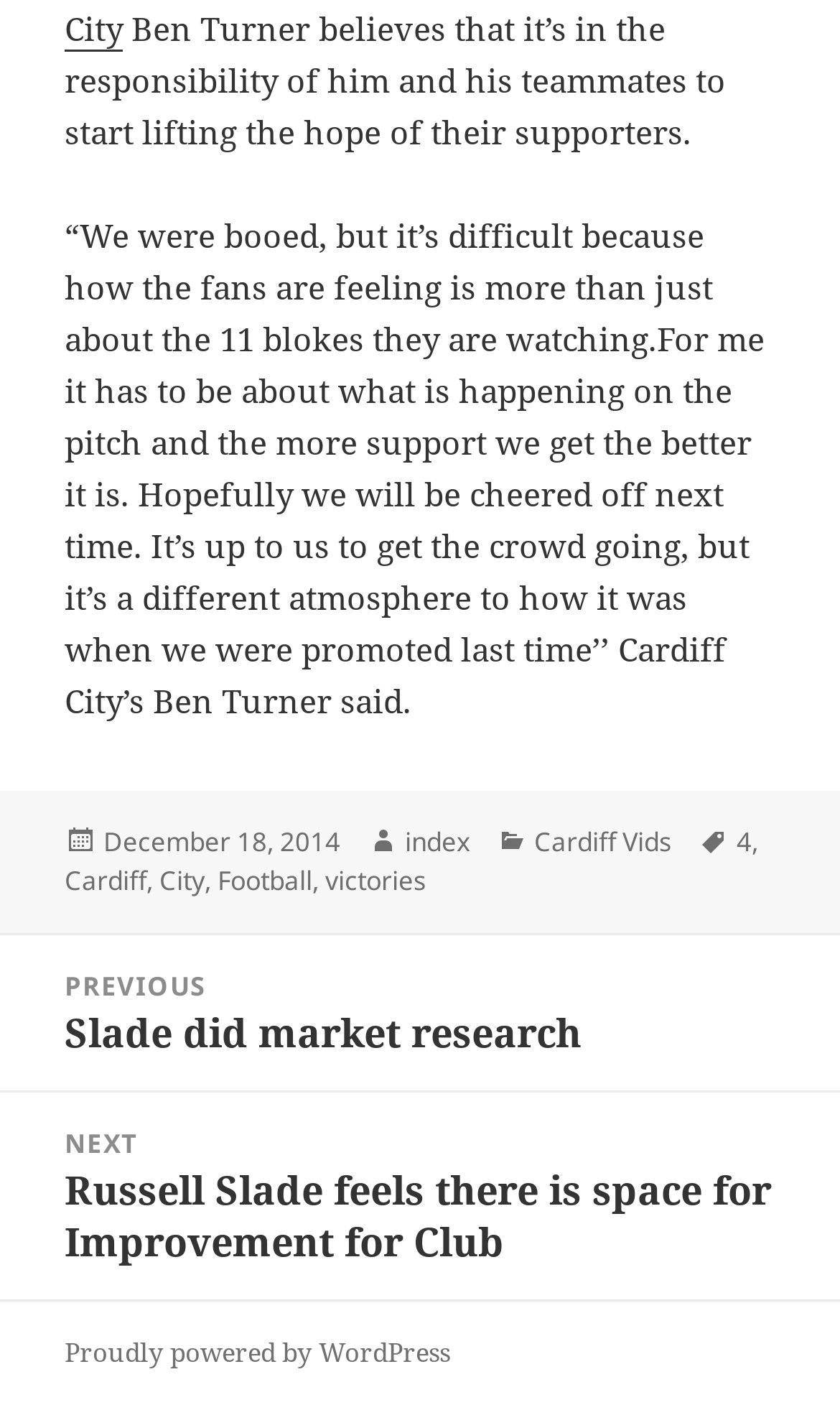Extract the bounding box coordinates for the described element: "Cardiff Vids". The coordinates should be represented as four float numbers between 0 and 1: [left, top, right, bottom].

[0.636, 0.586, 0.8, 0.613]